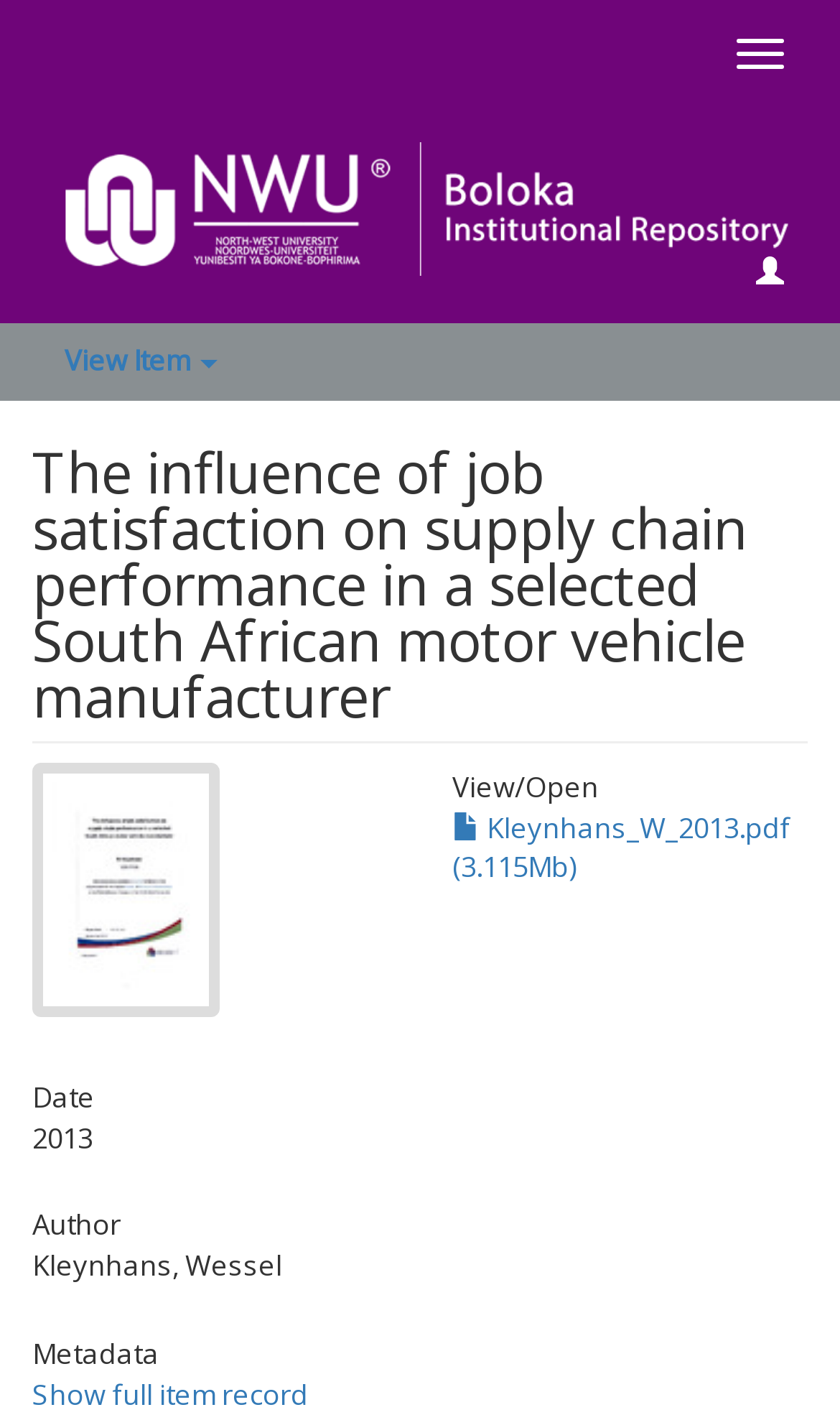Locate the bounding box coordinates for the element described below: "Toggle navigation". The coordinates must be four float values between 0 and 1, formatted as [left, top, right, bottom].

[0.849, 0.012, 0.962, 0.064]